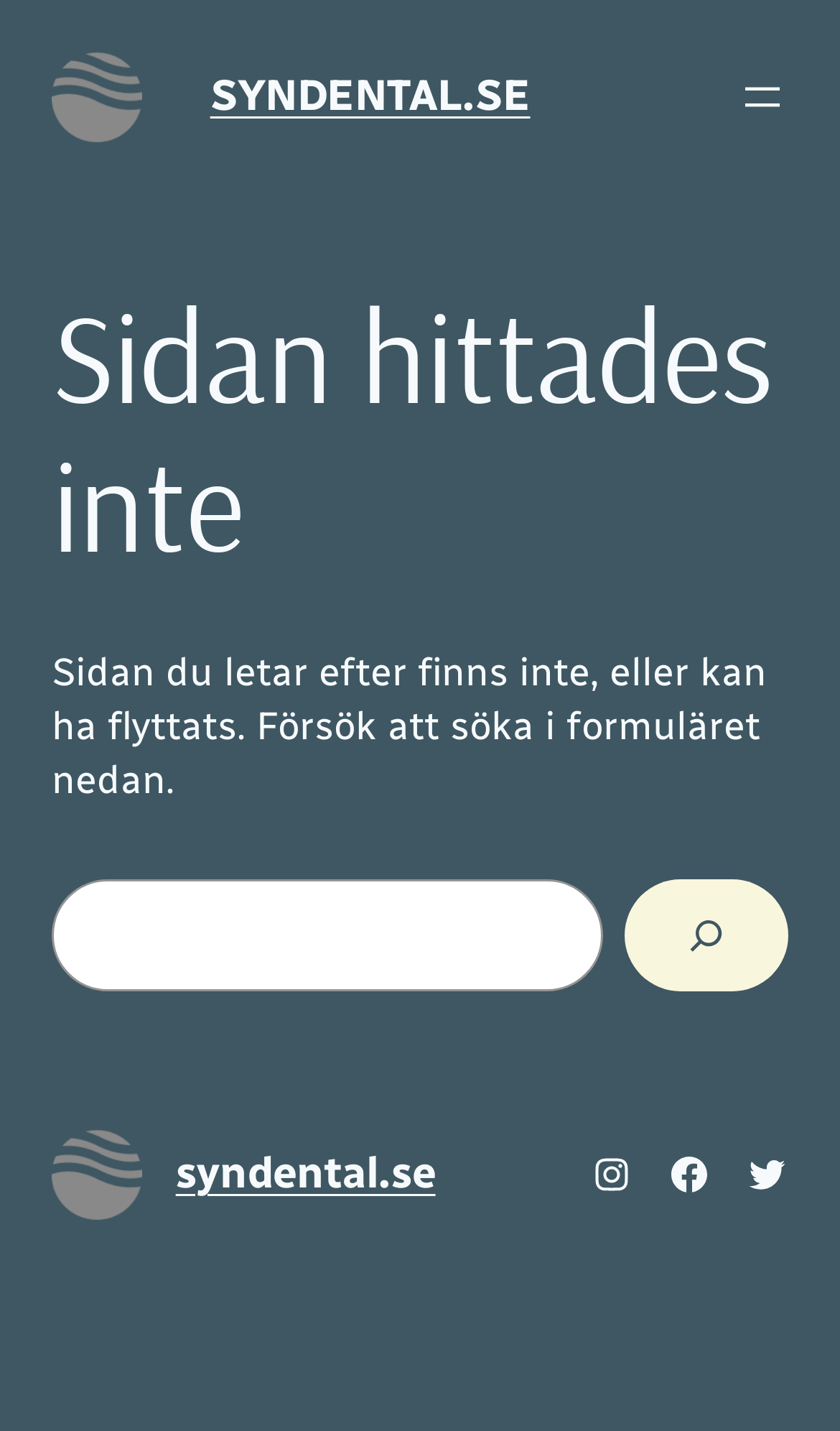Determine the bounding box coordinates of the clickable element necessary to fulfill the instruction: "Click the 'Öppna meny' button". Provide the coordinates as four float numbers within the 0 to 1 range, i.e., [left, top, right, bottom].

[0.877, 0.05, 0.938, 0.086]